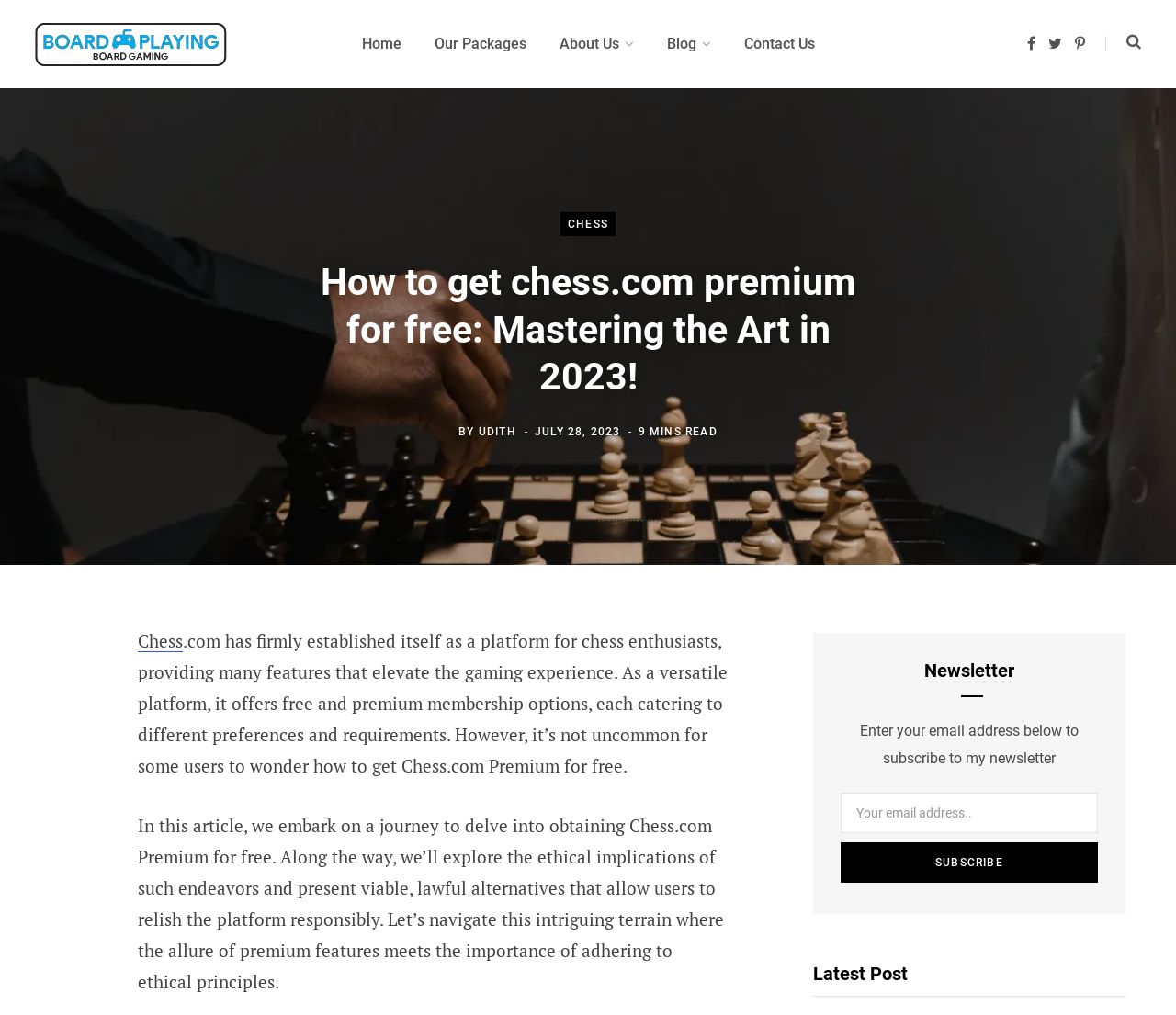What is the date of this article?
Using the information from the image, answer the question thoroughly.

The date of the article is mentioned at the top, which is July 28, 2023.